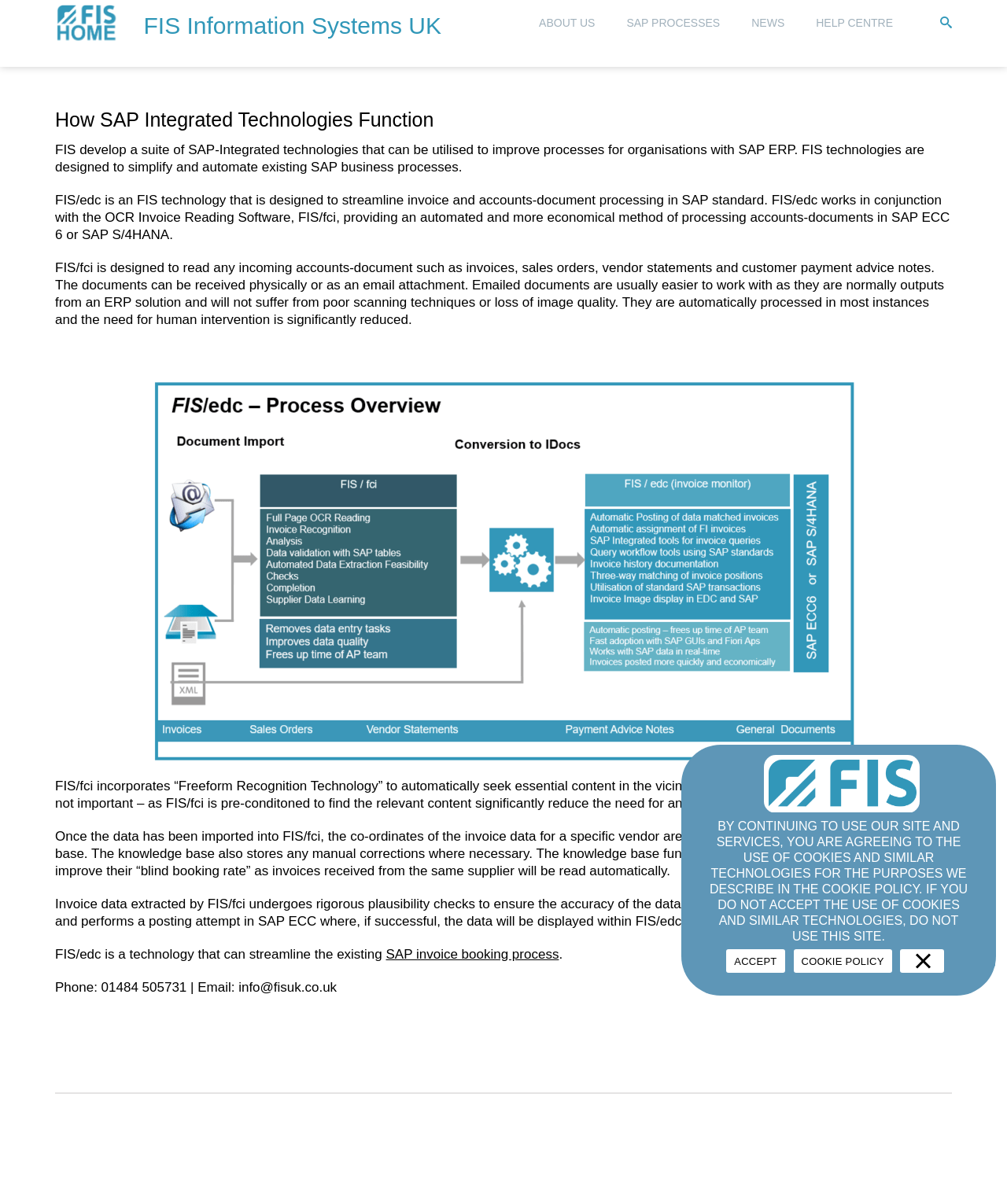Find the bounding box coordinates for the element described here: "SAP invoice booking process".

[0.383, 0.786, 0.555, 0.799]